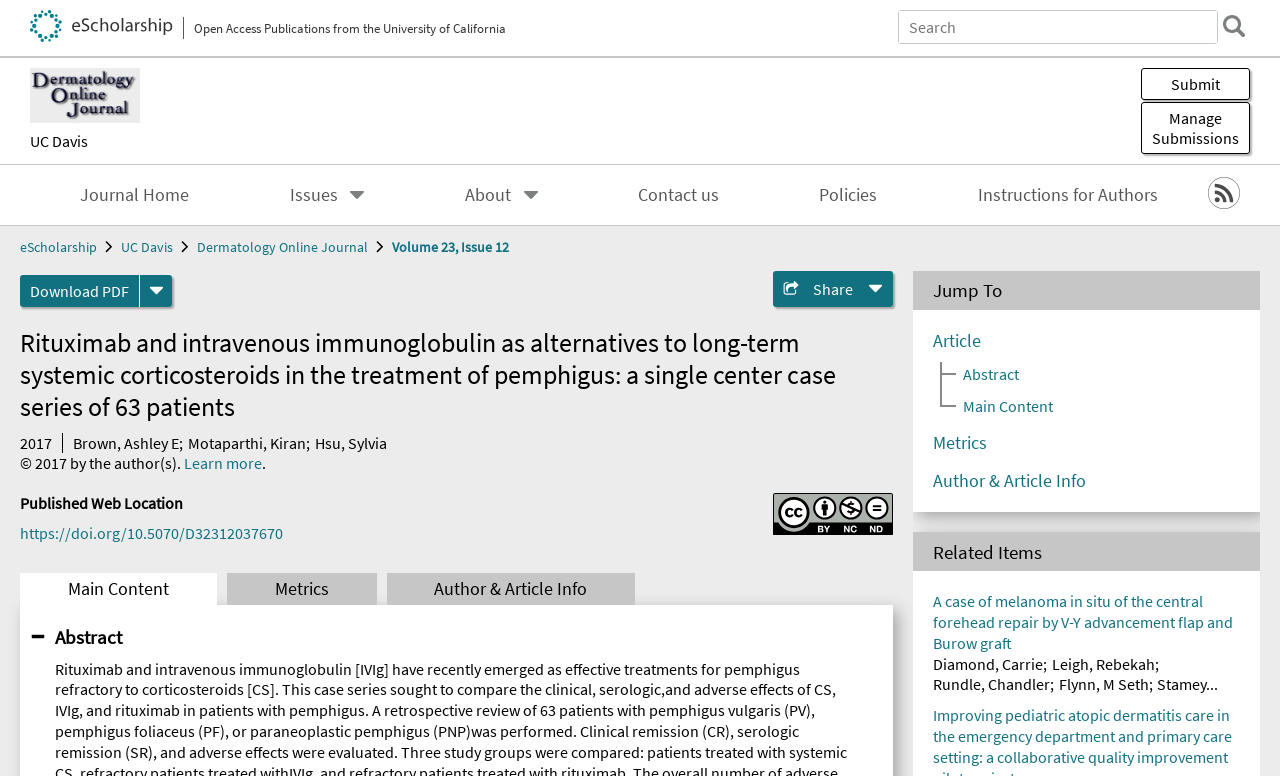Please find and report the bounding box coordinates of the element to click in order to perform the following action: "Submit". The coordinates should be expressed as four float numbers between 0 and 1, in the format [left, top, right, bottom].

[0.891, 0.088, 0.977, 0.129]